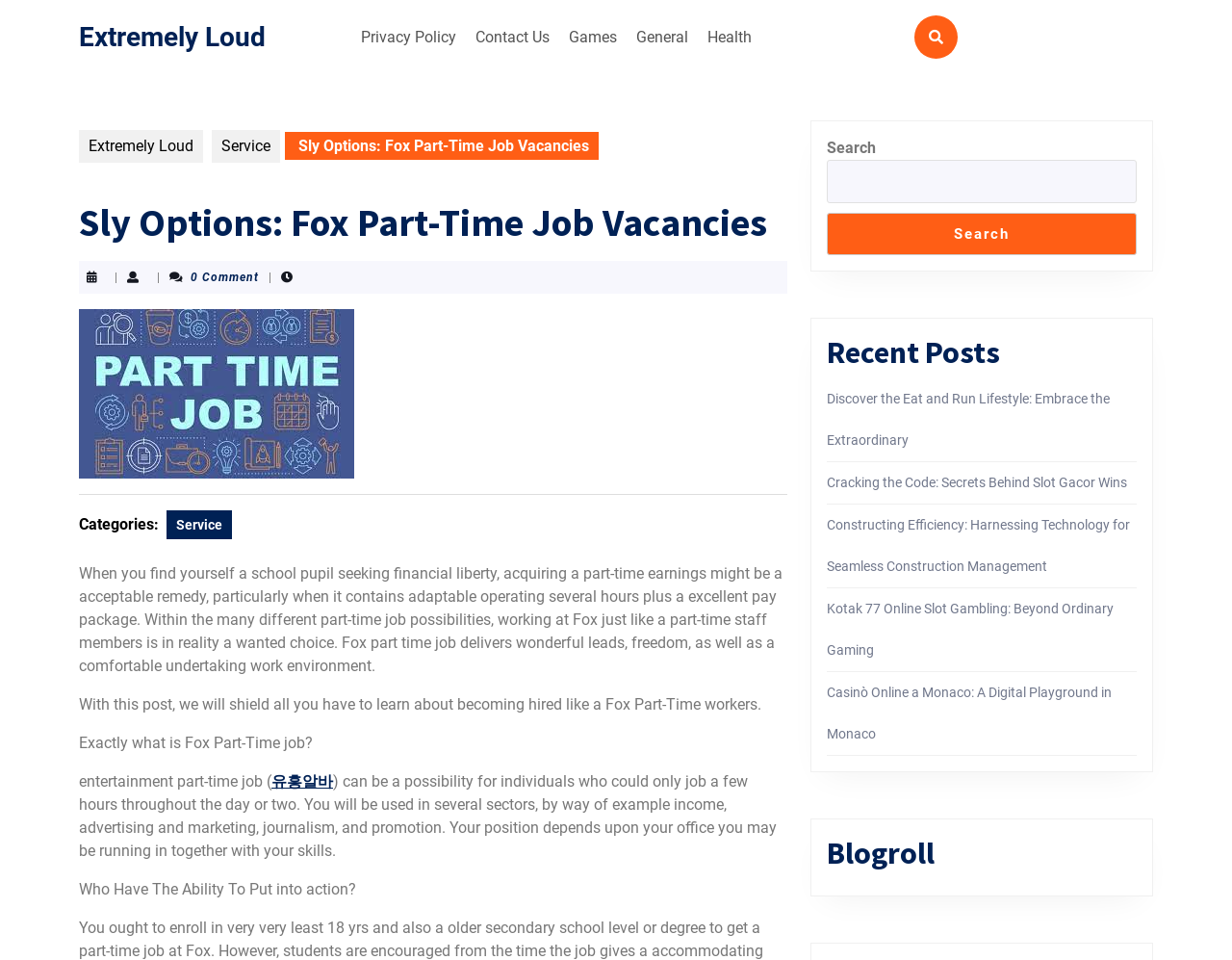Please specify the bounding box coordinates for the clickable region that will help you carry out the instruction: "View the 'Games' page".

[0.455, 0.019, 0.507, 0.059]